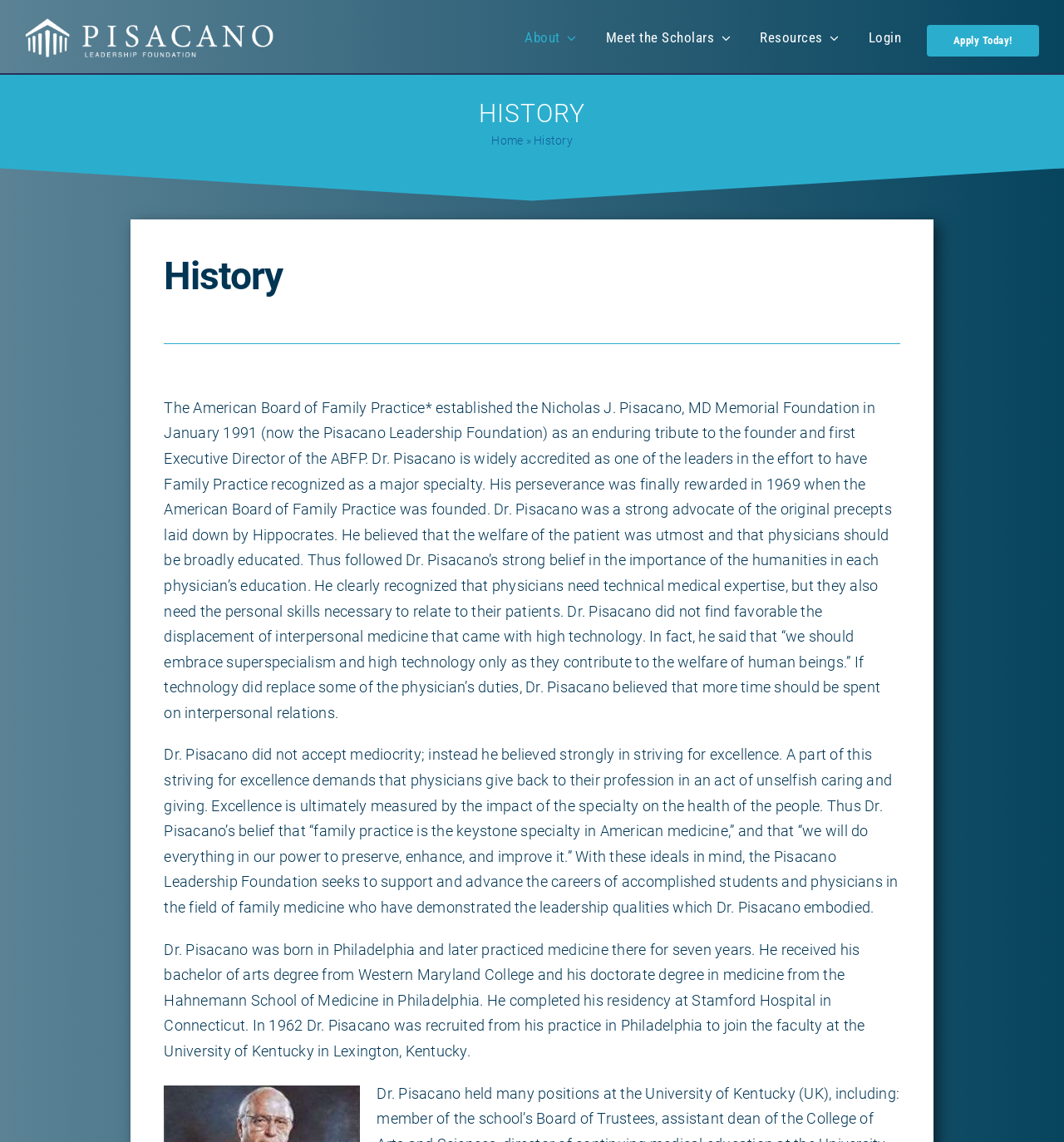Detail the webpage's structure and highlights in your description.

The webpage is about the history of the Pisacano Leadership Foundation. At the top left corner, there is a logo of the foundation, accompanied by a navigation menu with links to "About", "Meet the Scholars", "Resources", and "Login". On the top right corner, there is a call-to-action button "Apply Today!".

Below the navigation menu, there is a breadcrumb navigation with links to "Home" and "History". The main content of the page is divided into sections, with a heading "History" at the top. The first section describes the establishment of the Nicholas J. Pisacano, MD Memorial Foundation in 1991 as a tribute to the founder of the American Board of Family Practice. The text explains Dr. Pisacano's contributions to the field of family medicine and his beliefs about the importance of interpersonal relations and the humanities in medical education.

The next section describes Dr. Pisacano's values, including his striving for excellence and his belief in giving back to the profession. The text also explains the mission of the Pisacano Leadership Foundation, which is to support and advance the careers of accomplished students and physicians in the field of family medicine.

The final section provides a brief biography of Dr. Pisacano, including his education and career background. At the bottom of the page, there is a link to "Go to Top". There is also a horizontal image spanning the entire width of the page, but it does not have a descriptive text.